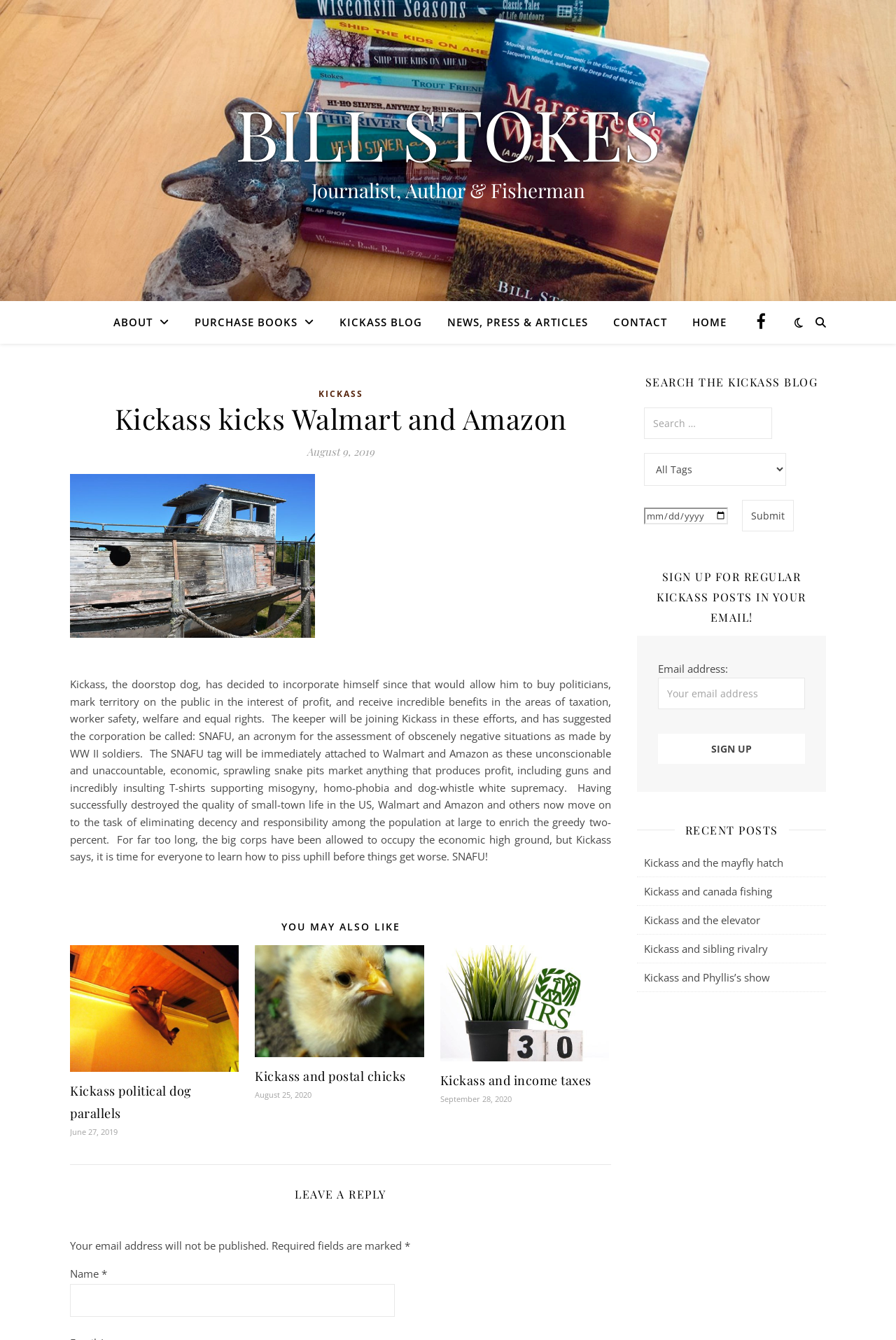Using the information in the image, give a detailed answer to the following question: What is the purpose of the 'SEARCH THE KICKASS BLOG' section?

The 'SEARCH THE KICKASS BLOG' section contains a textbox and a button, which allows users to search for specific content within the blog.